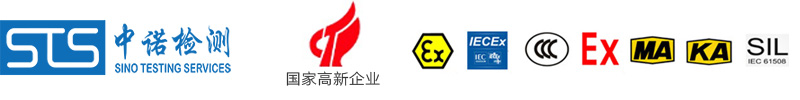Describe all the aspects of the image extensively.

This image features the logo of SINO Testing Services (STS), prominently displayed alongside various certification symbols. The blue letters "STS" represent the company name, while the full name "SINO TESTING SERVICES" is displayed below in a lighter font. To the right, the logo is complemented by additional symbols that signify compliance and certification, including IECEx and Ex markings, which are essential for explosion-proof standards, as well as other regulatory icons such as CCC, MA, and SIL. The image presents a professional and authoritative look, highlighting the company's expertise in testing and certification services, particularly in the field of explosion-proof technology and safety standards.